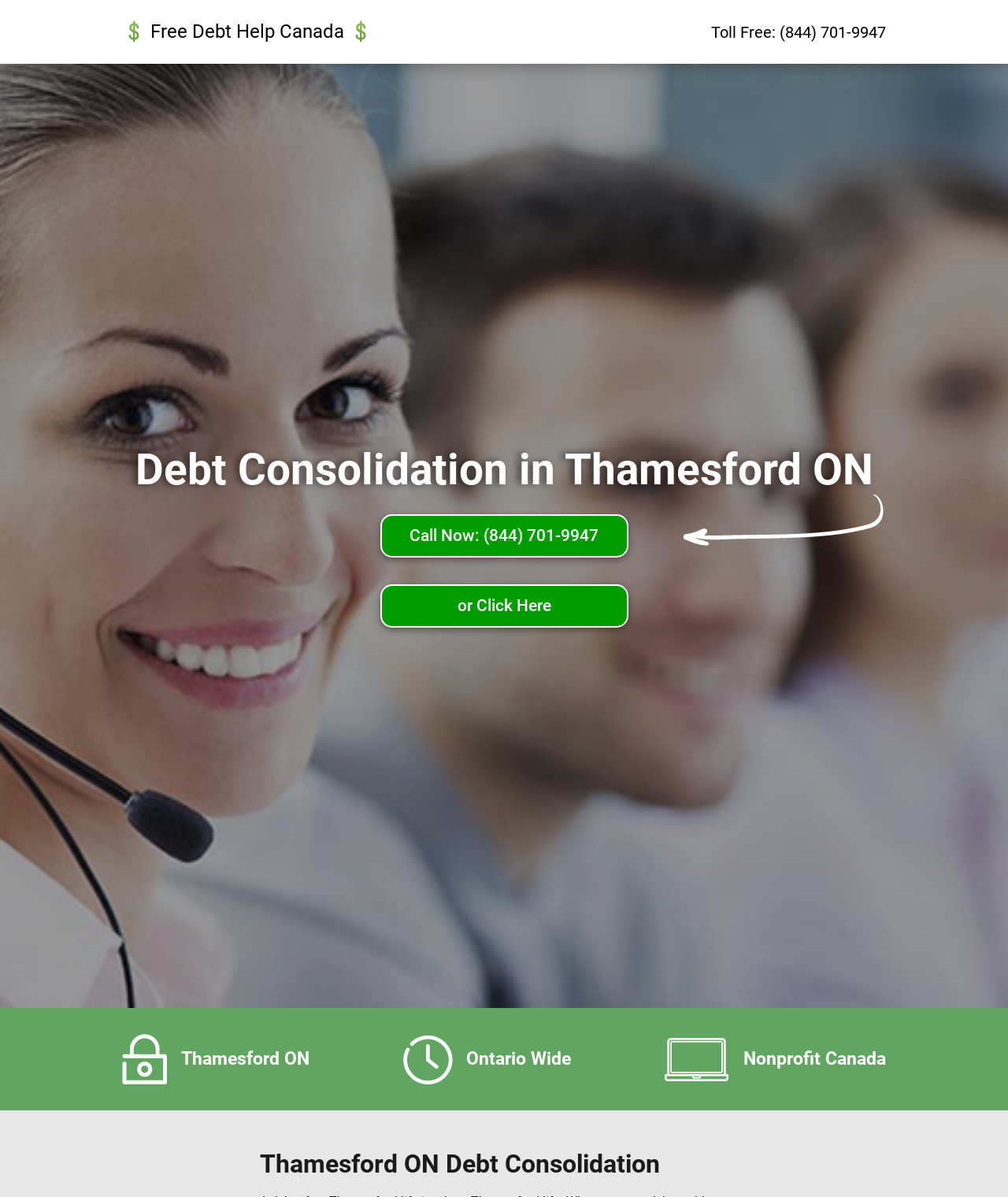What is the type of organization offering debt consolidation services?
Please elaborate on the answer to the question with detailed information.

I found the type of organization by looking at the StaticText element with the text 'Nonprofit Canada' and inferring that the organization offering debt consolidation services is a nonprofit one.